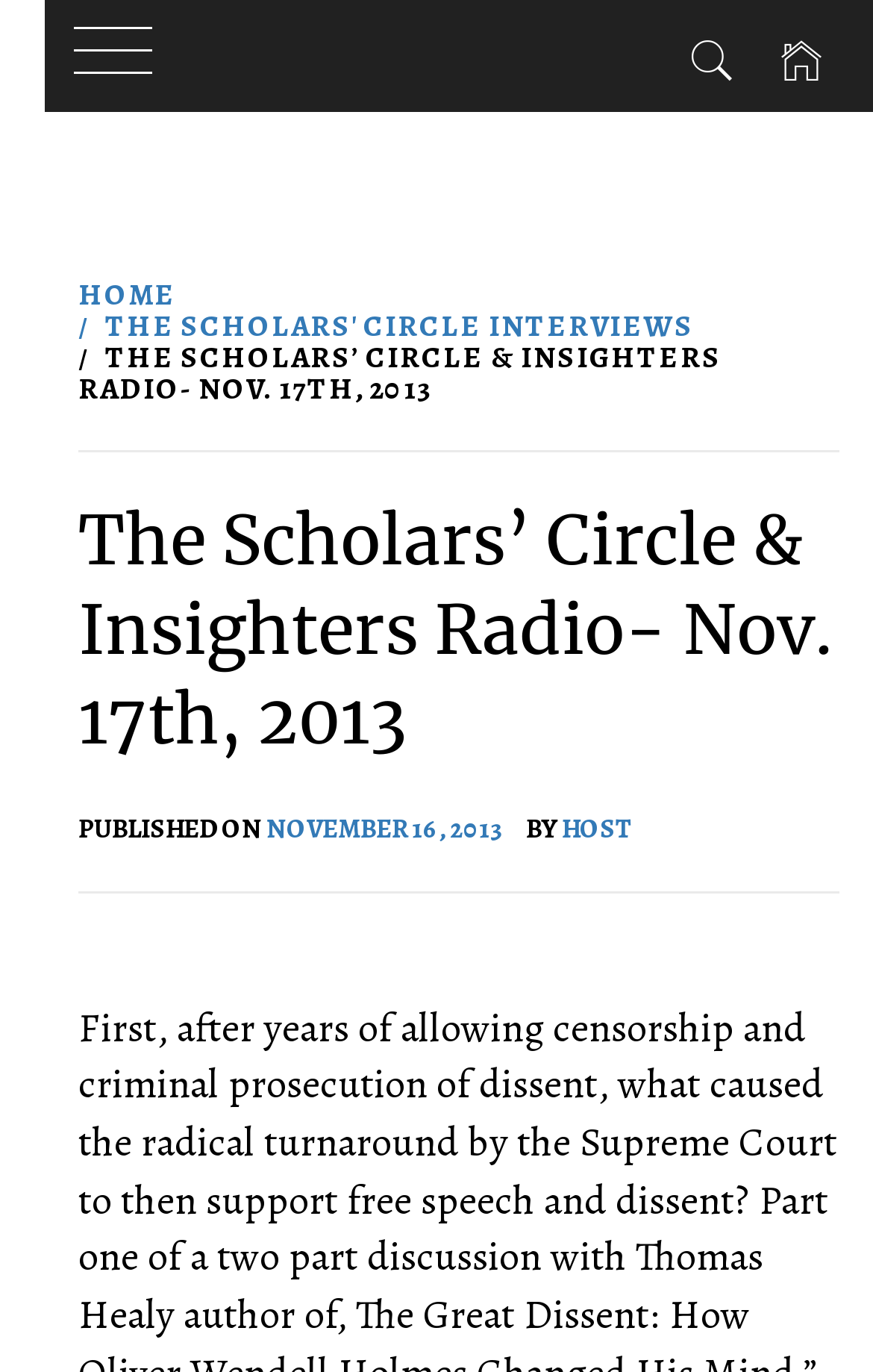Respond with a single word or short phrase to the following question: 
How many breadcrumb links are there?

3